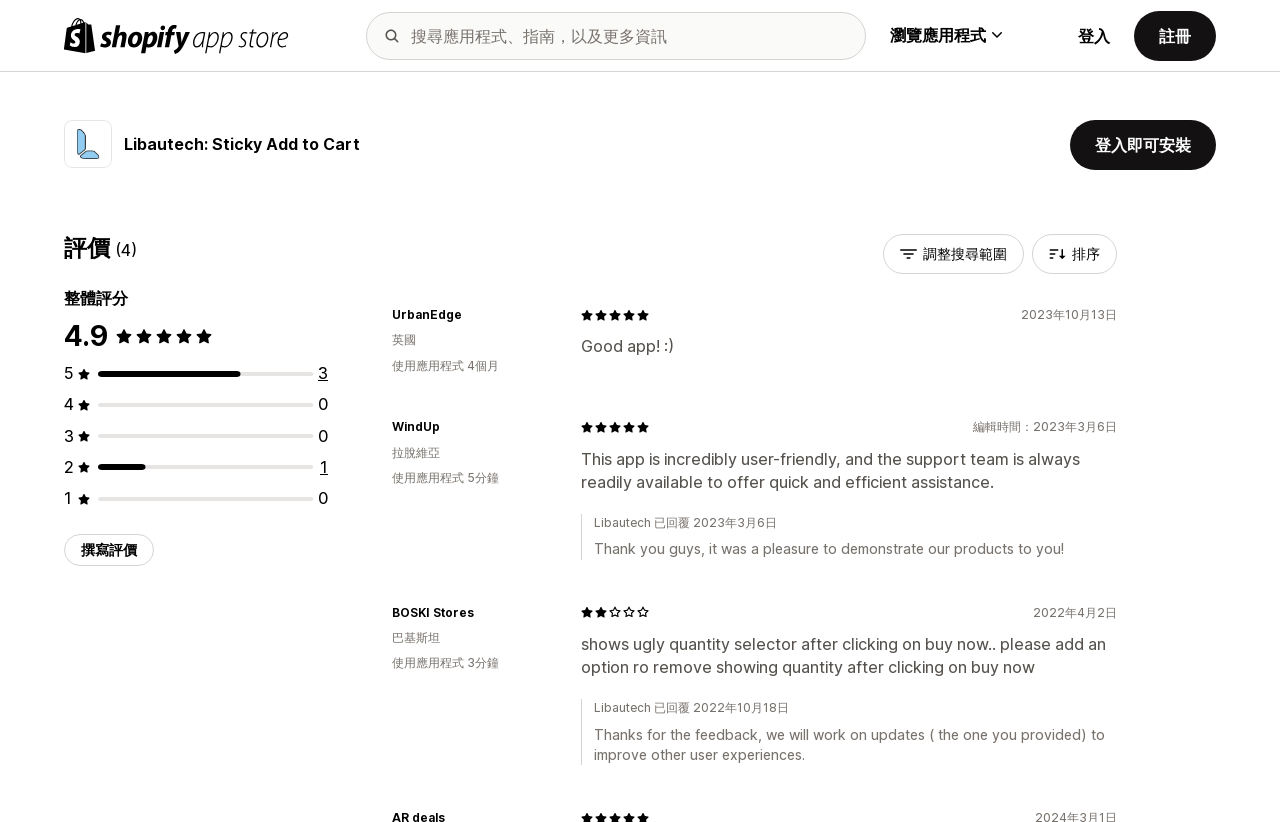Locate and extract the headline of this webpage.

Libautech: Sticky Add to Cart